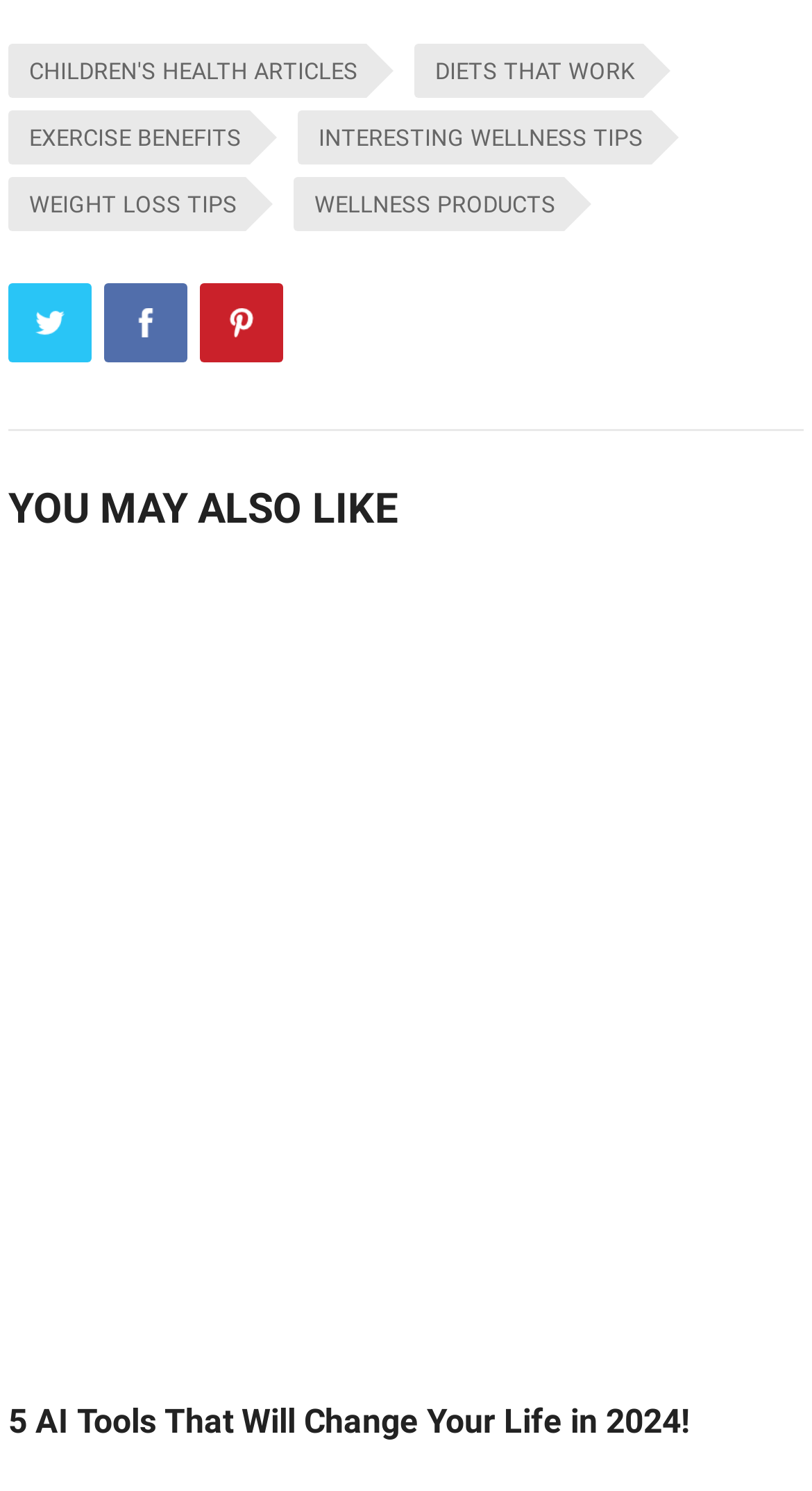Calculate the bounding box coordinates of the UI element given the description: "Pinterest".

[0.246, 0.189, 0.348, 0.243]